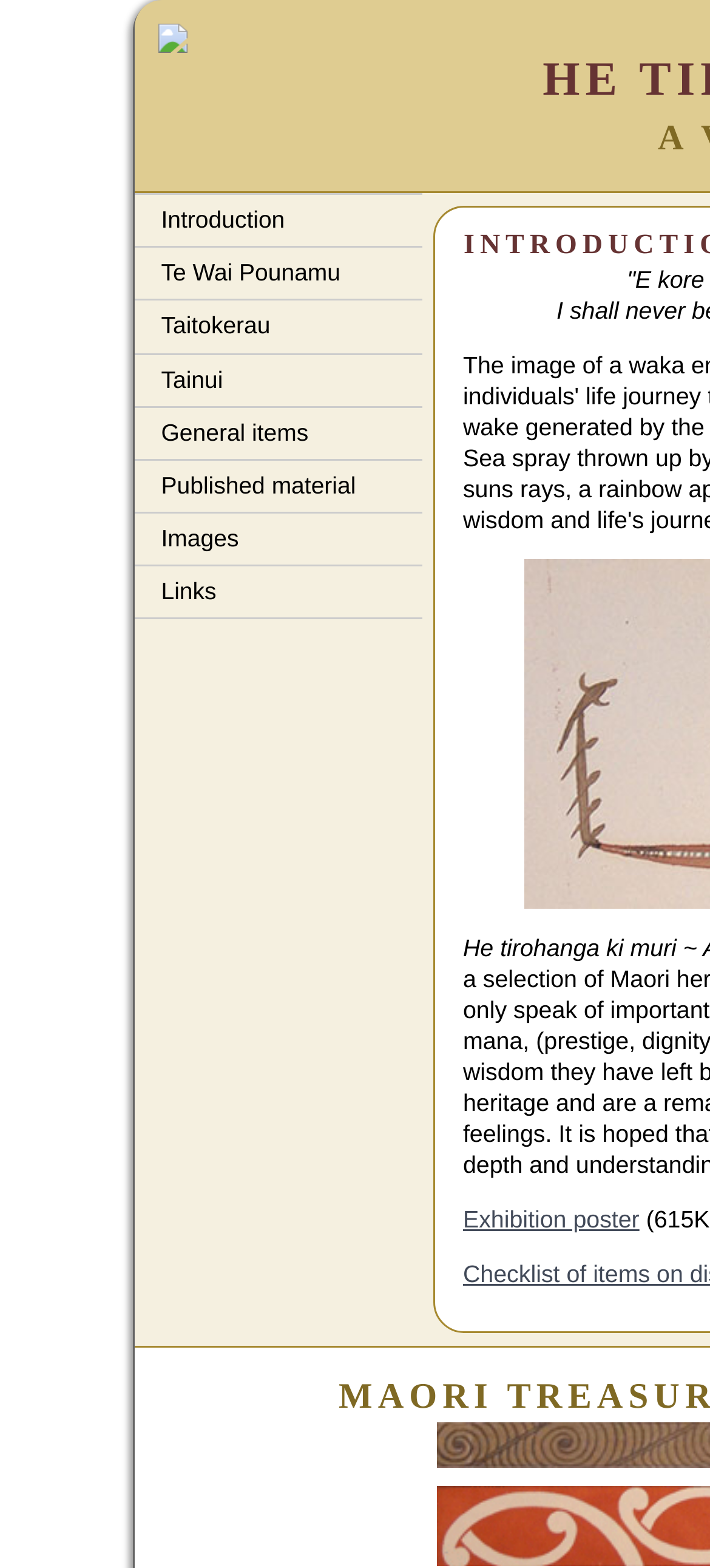Identify the bounding box coordinates of the clickable section necessary to follow the following instruction: "View the introduction". The coordinates should be presented as four float numbers from 0 to 1, i.e., [left, top, right, bottom].

[0.188, 0.124, 0.594, 0.157]